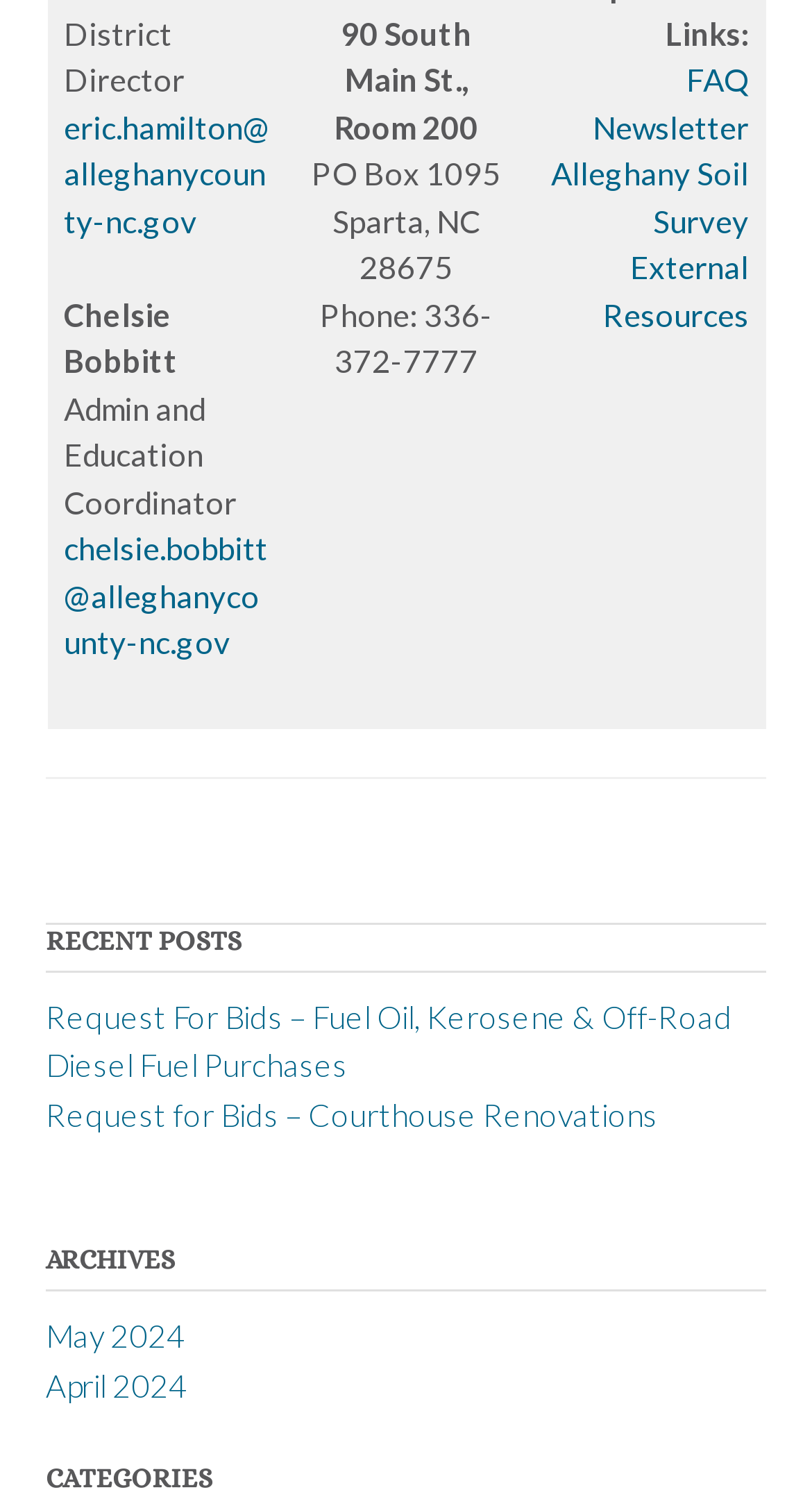Highlight the bounding box coordinates of the element you need to click to perform the following instruction: "View archives for May 2024."

[0.056, 0.873, 0.228, 0.898]